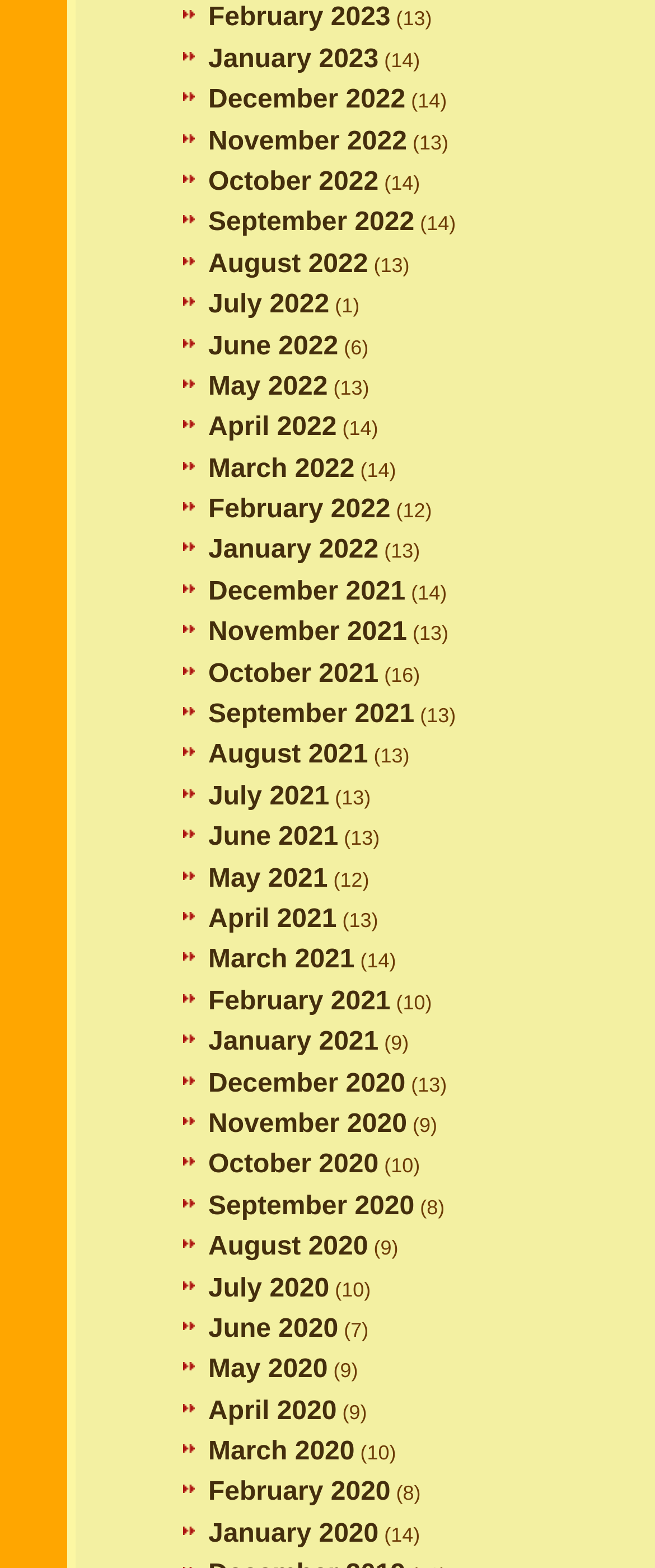Using the information in the image, give a comprehensive answer to the question: 
What is the pattern of the months listed?

I observed that the links on the webpage are listed in a consistent pattern, with each link representing a consecutive month. The pattern starts from the most recent month, February 2023, and goes back in time to January 2020, with each month listed in sequence.